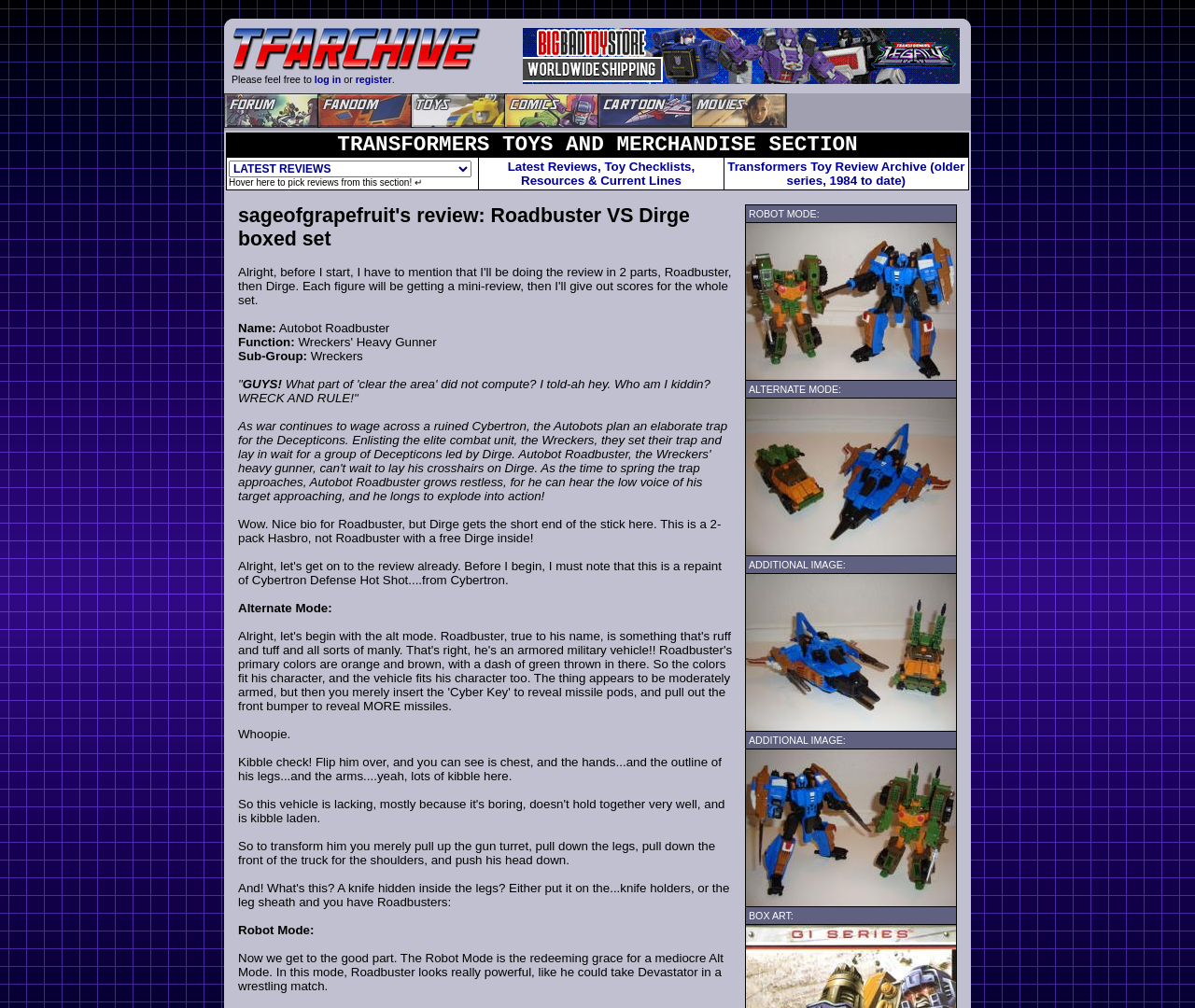Use the information in the screenshot to answer the question comprehensively: How many sections are there in the 'TRANSFORMERS TOYS AND MERCHANDISE SECTION'?

In the 'TRANSFORMERS TOYS AND MERCHANDISE SECTION', there are 6 sections: Latest Reviews, Transformers Toy Review Archive, Robot Mode, Alternate Mode, Additional Image, and Box Art. Each section has a corresponding image and description.